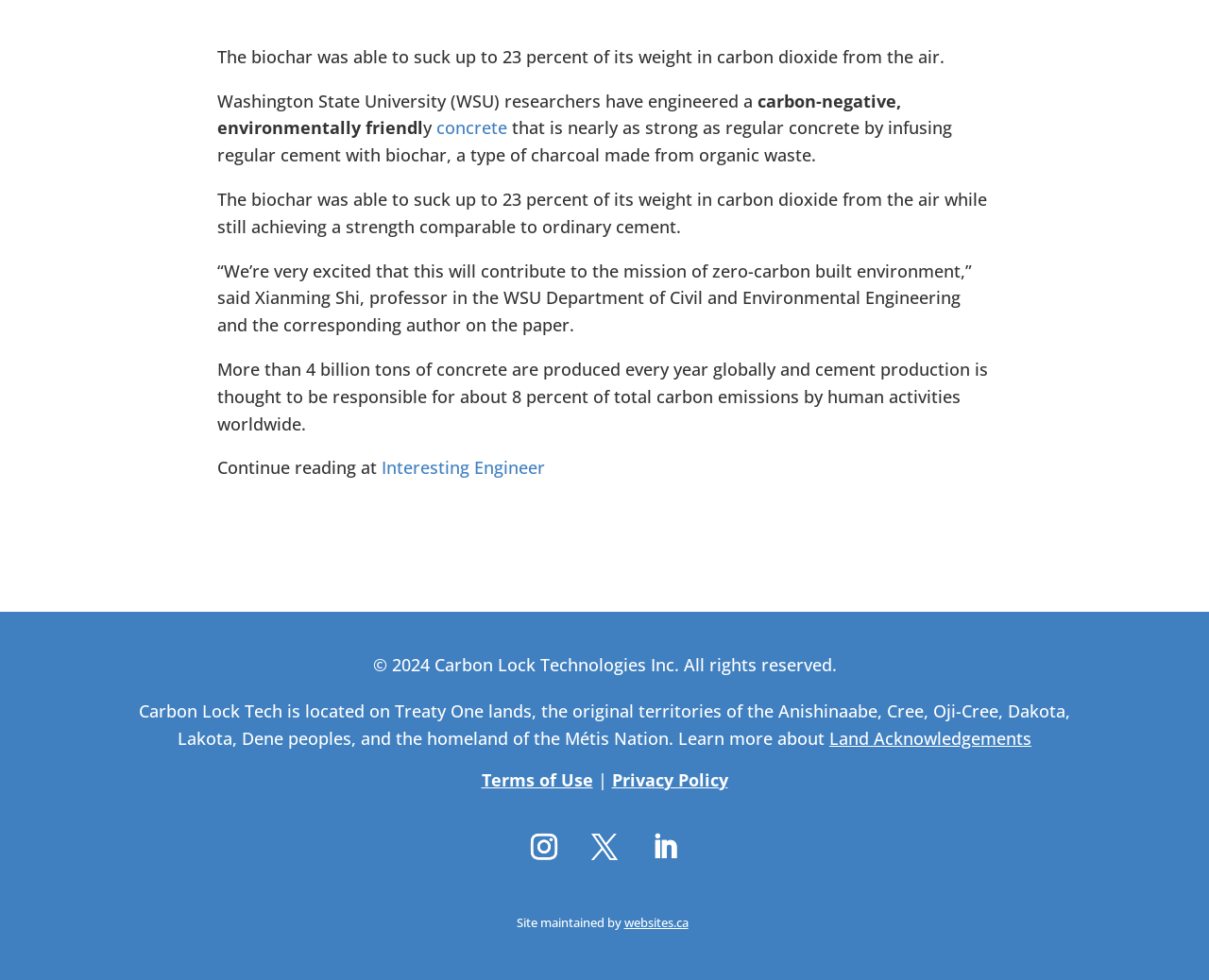Identify the bounding box coordinates for the UI element mentioned here: "Interesting Engineer". Provide the coordinates as four float values between 0 and 1, i.e., [left, top, right, bottom].

[0.316, 0.466, 0.451, 0.489]